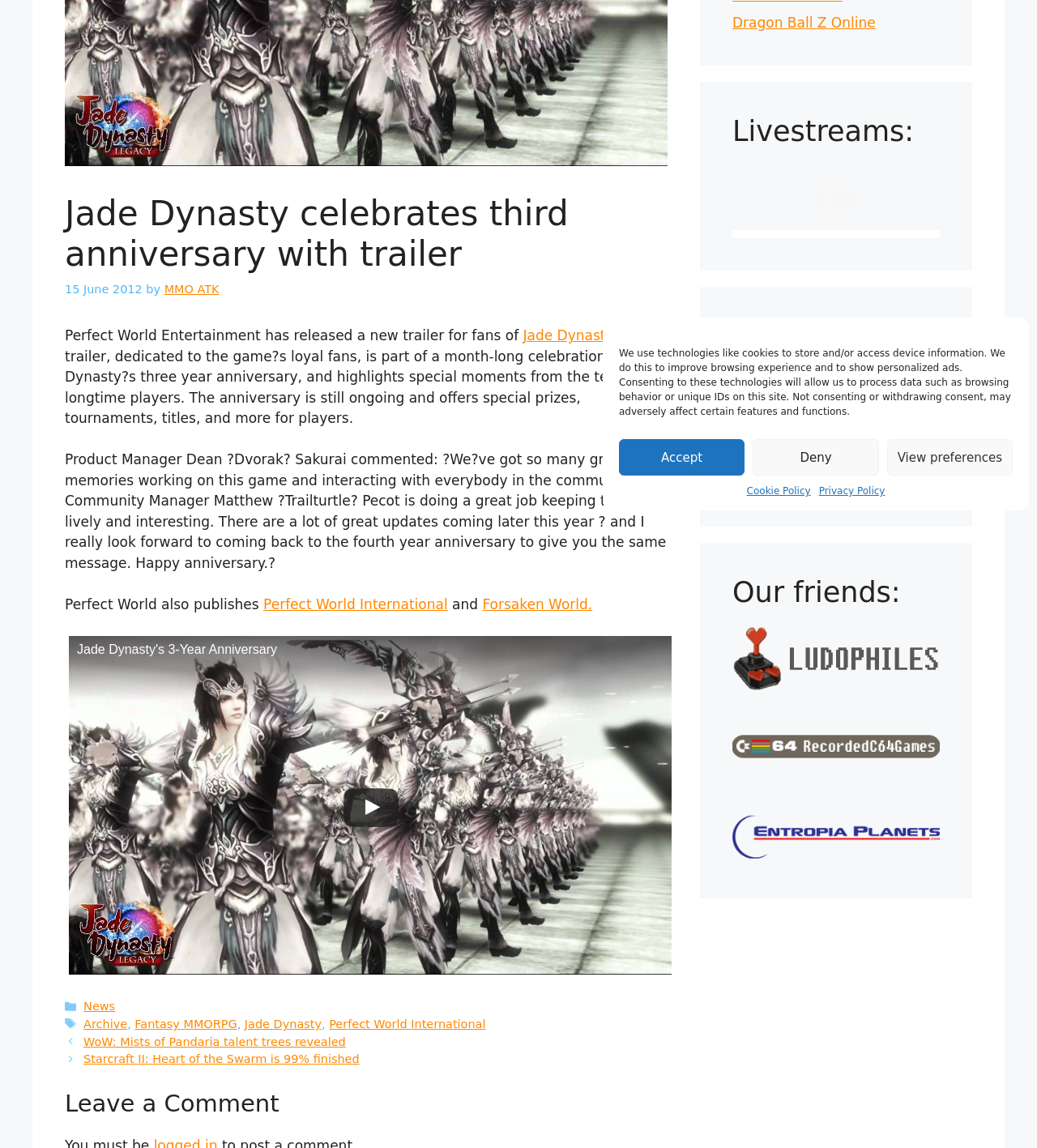Show the bounding box coordinates for the HTML element as described: "Perfect World International".

[0.317, 0.886, 0.468, 0.898]